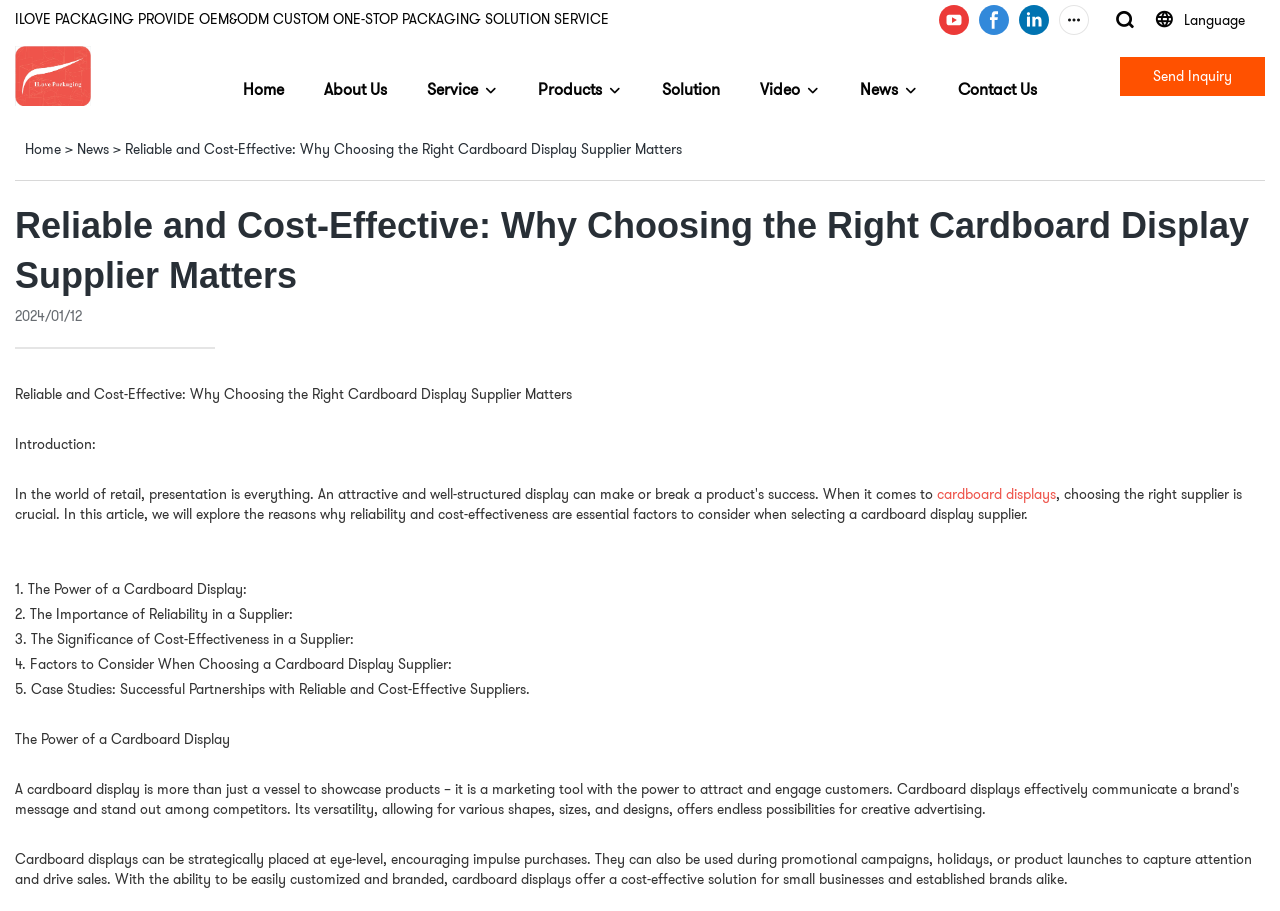Provide a comprehensive caption for the webpage.

The webpage is about Ilove Packaging, a company that provides OEM&ODM custom one-stop packaging solution services. At the top of the page, there is a horizontal navigation menu with links to different sections of the website, including Home, About Us, Service, Products, Solution, Video, News, and Contact Us. Below the navigation menu, there is a logo of Ilove Packaging, accompanied by a link to the homepage.

On the top-right corner of the page, there are social media links to YouTube, Facebook, and LinkedIn. Next to these links, there is a language selection option. Below the language selection, there is a call-to-action button labeled "Send Inquiry".

The main content of the page is an article titled "Reliable and Cost-Effective: Why Choosing the Right Cardboard Display Supplier Matters". The article has a publication date of 2024/01/12 and is divided into several sections, including an introduction, and sections labeled "1. The Power of a Cardboard Display:", "2. The Importance of Reliability in a Supplier:", "3. The Significance of Cost-Effectiveness in a Supplier:", "4. Factors to Consider When Choosing a Cardboard Display Supplier:", and "5. Case Studies: Successful Partnerships with Reliable and Cost-Effective Suppliers." The article discusses the importance of choosing a reliable and cost-effective cardboard display supplier, and provides reasons why this is crucial for businesses.

Throughout the article, there are links to related topics, such as "cardboard displays". The article also includes a brief summary of the power of cardboard displays, highlighting their ability to encourage impulse purchases, capture attention, and drive sales.